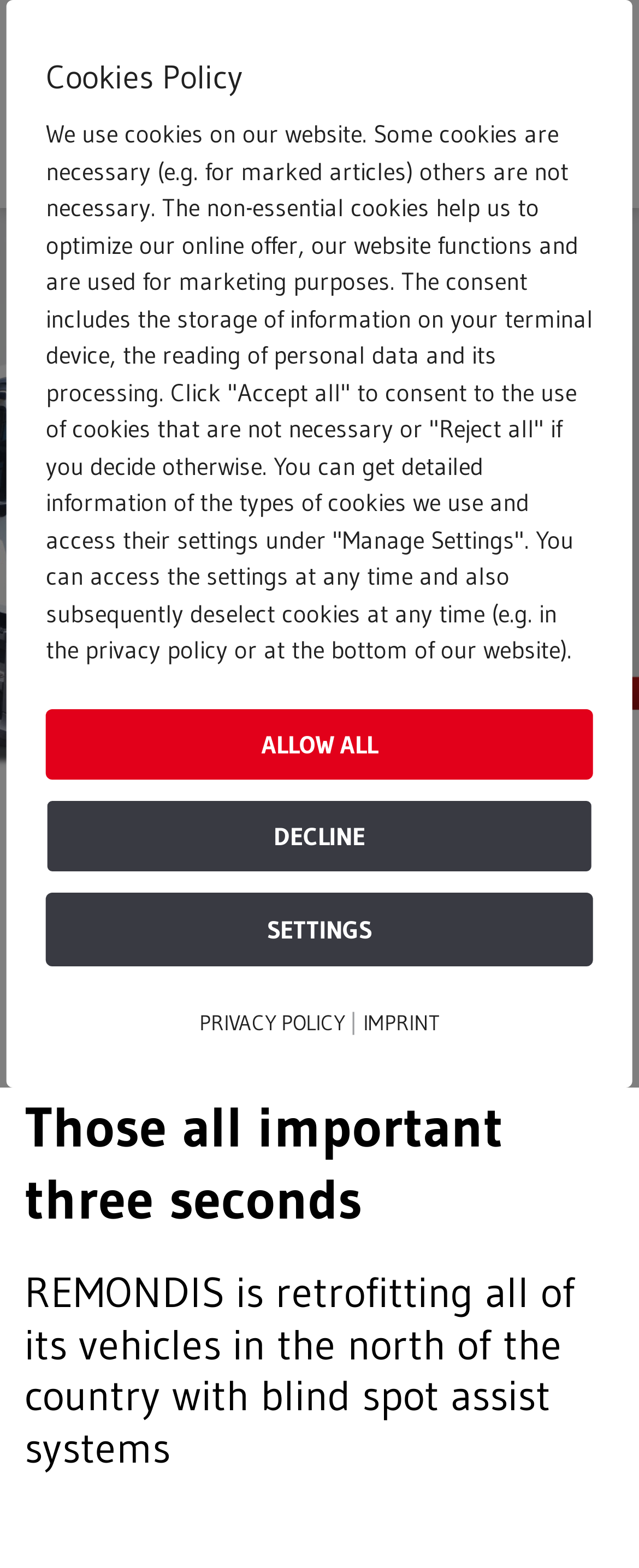Give a full account of the webpage's elements and their arrangement.

The webpage appears to be a news article or blog post from REMONDIS Aktuell, with a focus on a specific topic. At the top of the page, there is a search bar with a textbox and a search button, allowing users to search for content on the website. Below the search bar, there is a heading that reads "Full text search".

To the right of the search bar, there is an image, and below it, there is a link to the REMONDIS Aktuell homepage. Next to the homepage link, there is a navigation menu link that can be expanded to reveal more options.

On the left side of the page, there is a vertical menu with links to different sections, including "Home", "People & responsibility", and others. Each link is separated by a vertical bar.

The main content of the page is a news article with a heading that reads "Those all important three seconds" and a subheading that reads "REMONDIS is retrofitting all of its vehicles in the north of the country with blind spot assist systems". The article is dated July 14, 2019.

Below the article, there is a button with an image, and to the right of it, there is a static text element with the date. Further down the page, there is a cookies policy section with a heading, a block of text explaining the use of cookies, and three buttons to manage cookie settings.

At the bottom of the page, there are links to the privacy policy and imprint, separated by a vertical bar.